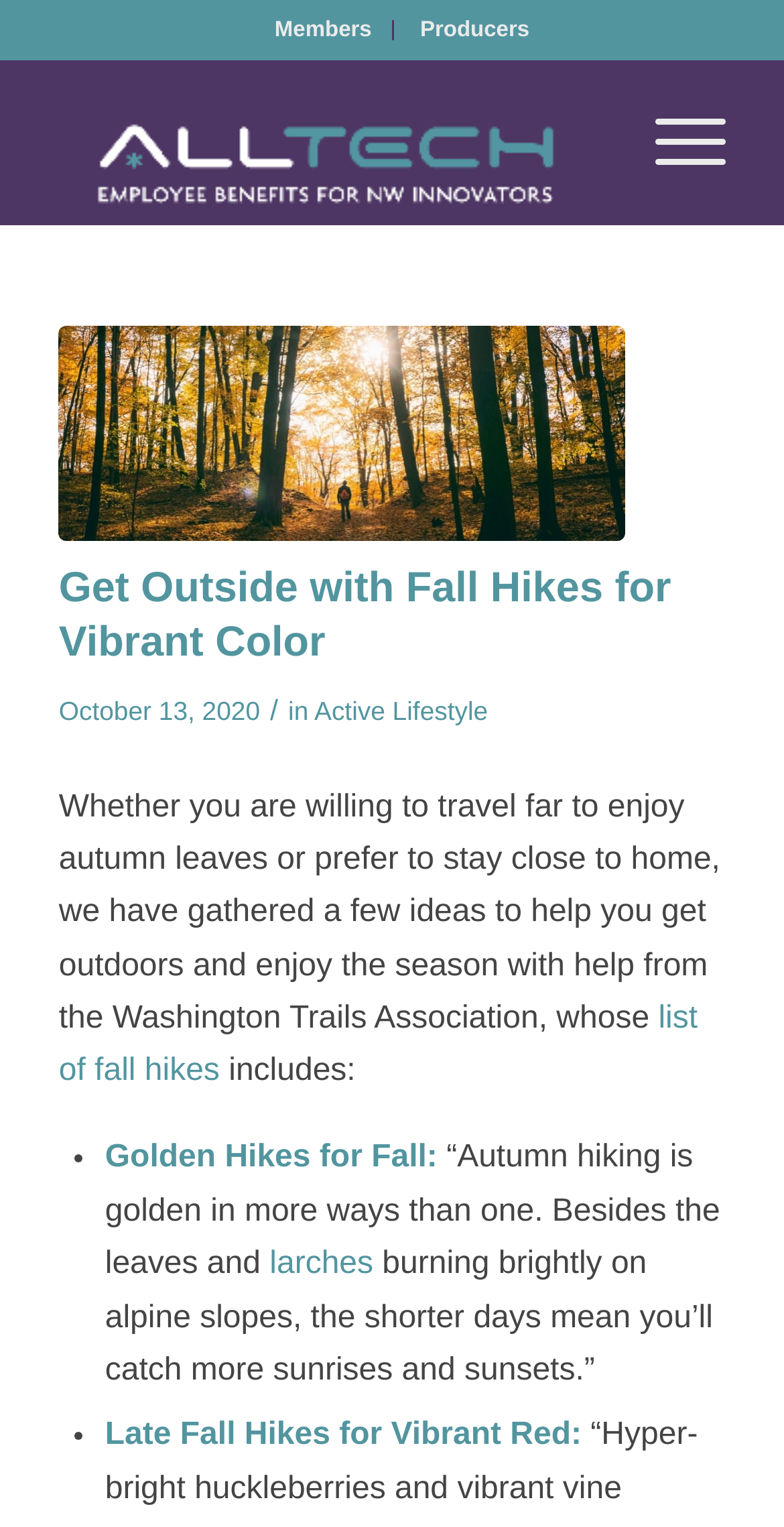Summarize the contents and layout of the webpage in detail.

The webpage is about fall hikes for vibrant colors, specifically highlighting outdoor activities during the autumn season. At the top, there is a vertical menu with two menu items: "Members" and "Producers". 

To the right of the menu, there is a layout table containing the Alltech Benefits logo, which is an image. Next to the logo, there is a menu item labeled "Menu". 

Below the menu and logo, there is a large image of a hiker standing in an autumn forest, which takes up most of the width of the page. Above the image, there is a header with the title "Get Outside with Fall Hikes for Vibrant Color". 

Below the title, there is a time stamp indicating the date "October 13, 2020". Following the time stamp, there is a brief introduction to the article, which mentions the Washington Trails Association and its list of fall hikes. 

The main content of the webpage is a list of fall hike ideas, including "Golden Hikes for Fall" and "Late Fall Hikes for Vibrant Red". Each list item is marked with a bullet point and includes a brief description of the hike. There are also links to additional resources, such as "list of fall hikes" and "larches".